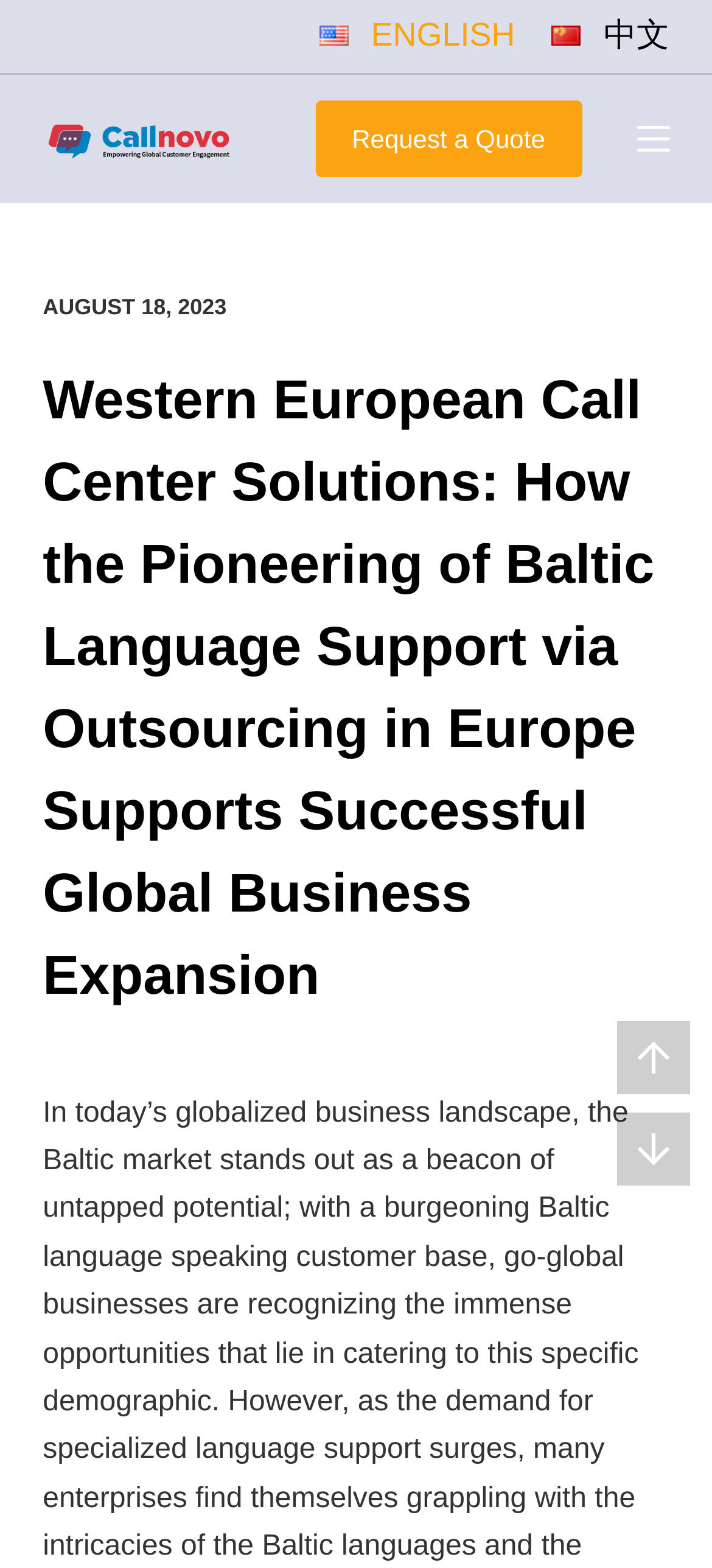What is the purpose of the 'Request a Quote' link?
Based on the screenshot, provide your answer in one word or phrase.

To request a quote